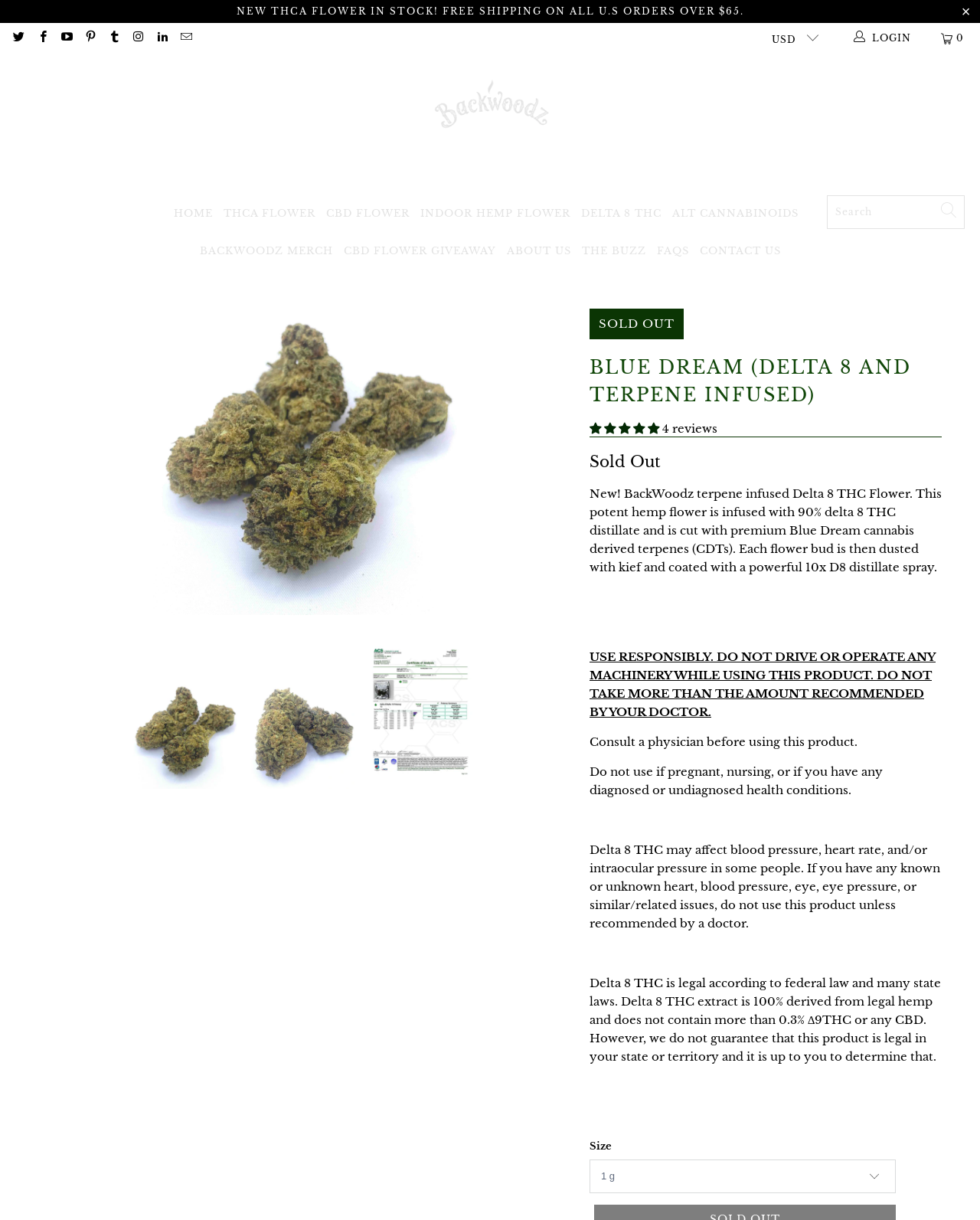Could you locate the bounding box coordinates for the section that should be clicked to accomplish this task: "View product details".

[0.039, 0.253, 0.586, 0.504]